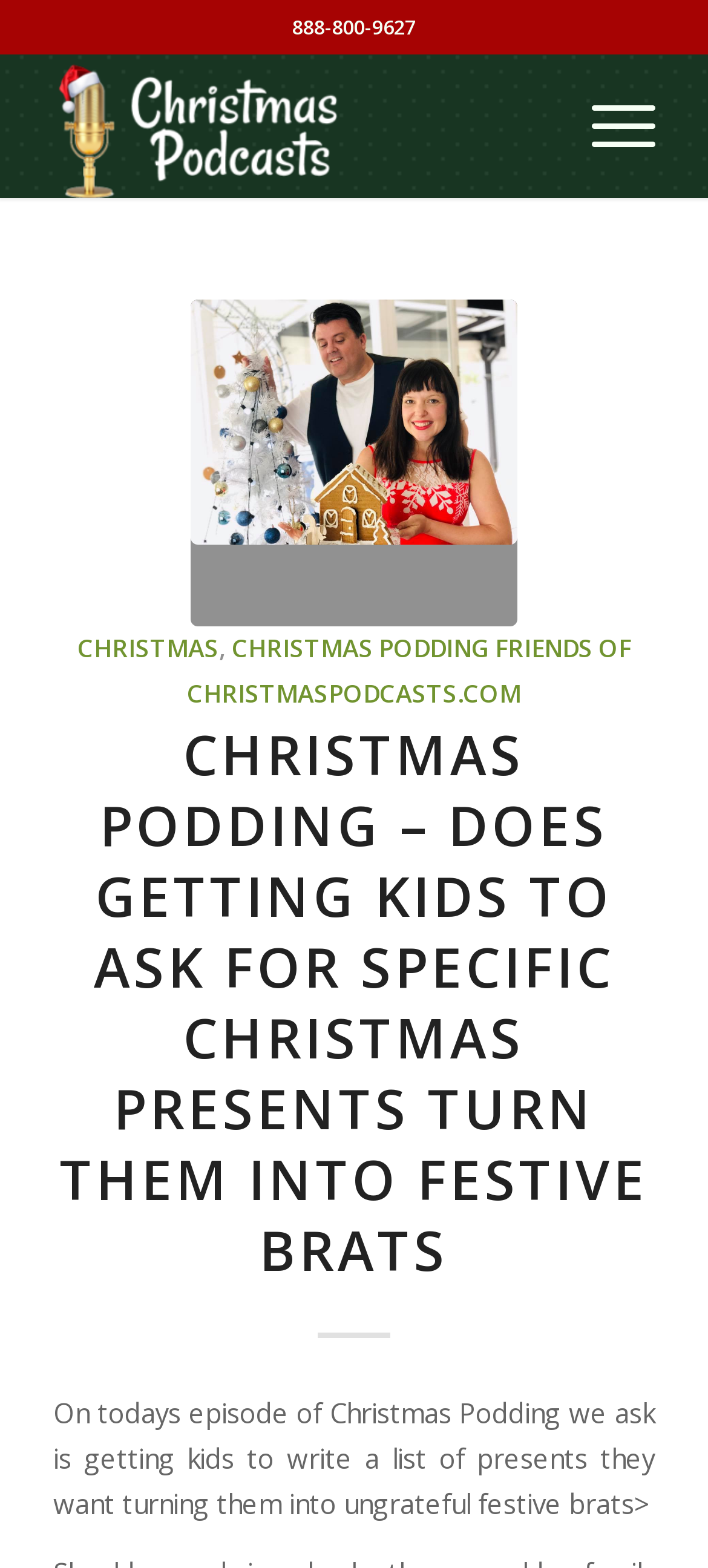Find the bounding box coordinates for the element described here: "Menu".

[0.784, 0.034, 0.925, 0.126]